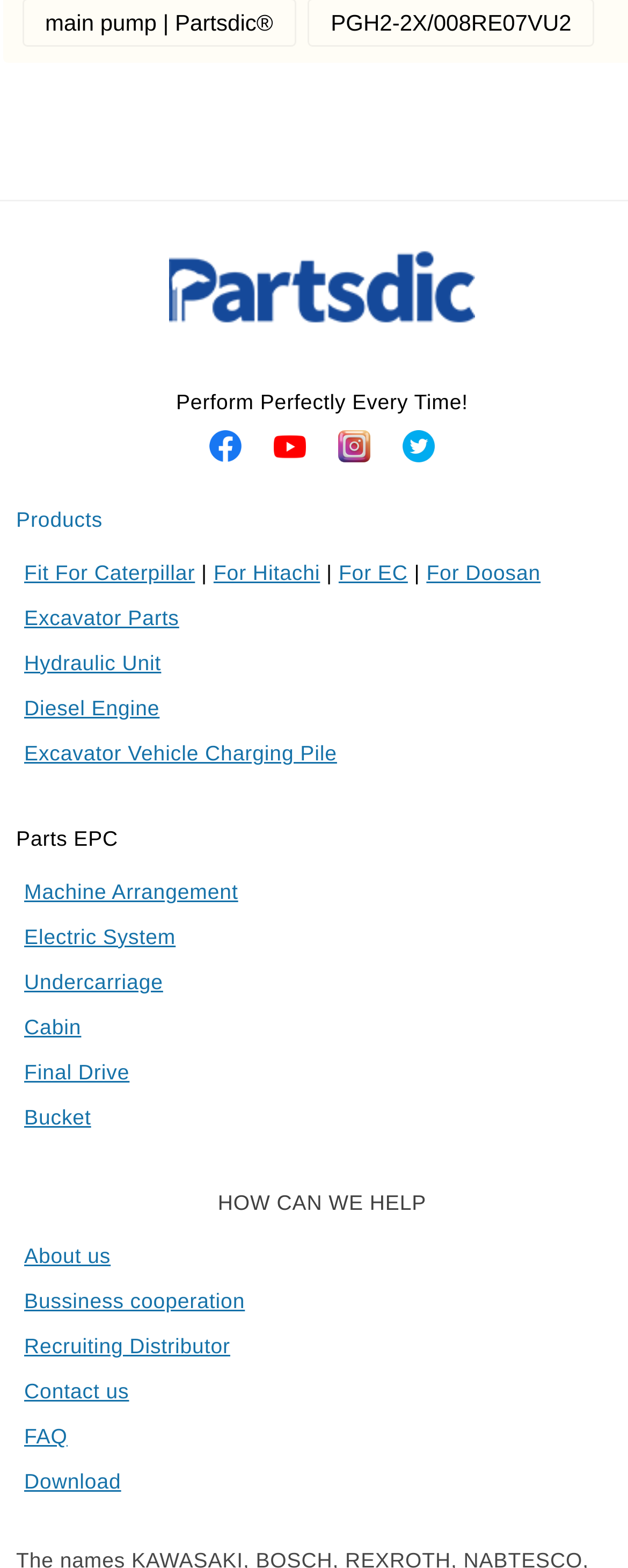What is the last link on the webpage?
Based on the screenshot, respond with a single word or phrase.

Download